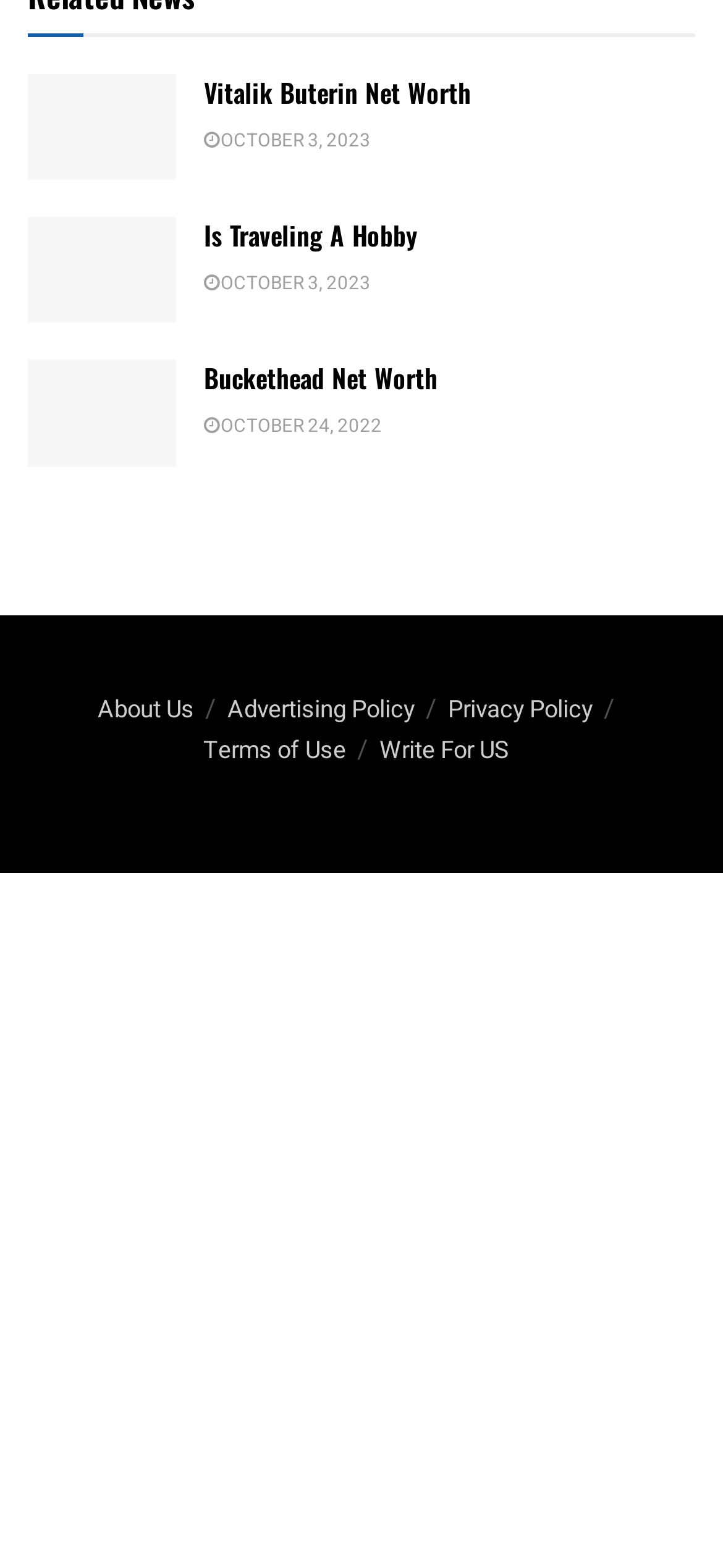Provide the bounding box coordinates of the UI element that matches the description: "Menu".

None